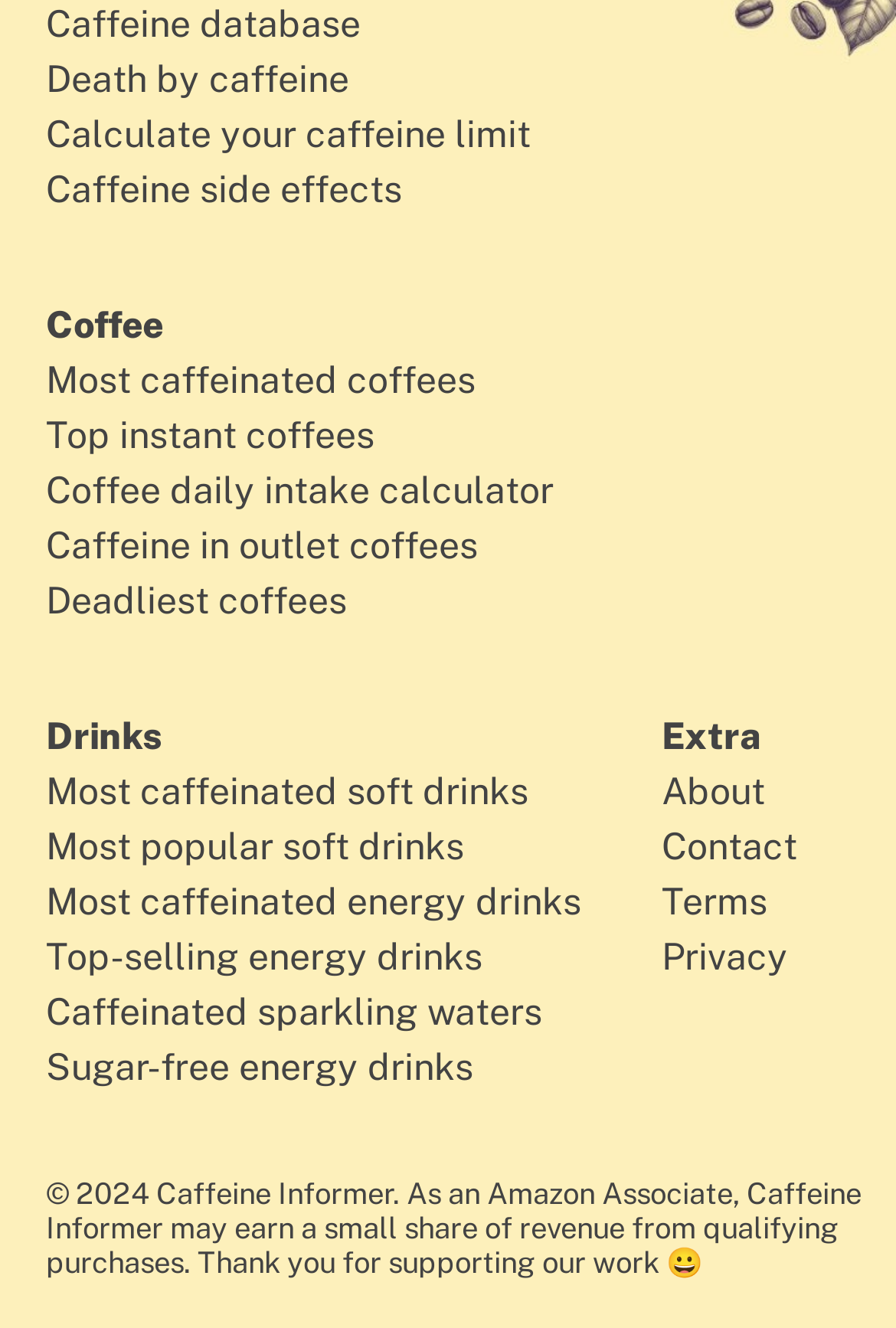Identify the bounding box coordinates of the element that should be clicked to fulfill this task: "Click on the link to calculate your caffeine limit". The coordinates should be provided as four float numbers between 0 and 1, i.e., [left, top, right, bottom].

[0.051, 0.084, 0.592, 0.117]